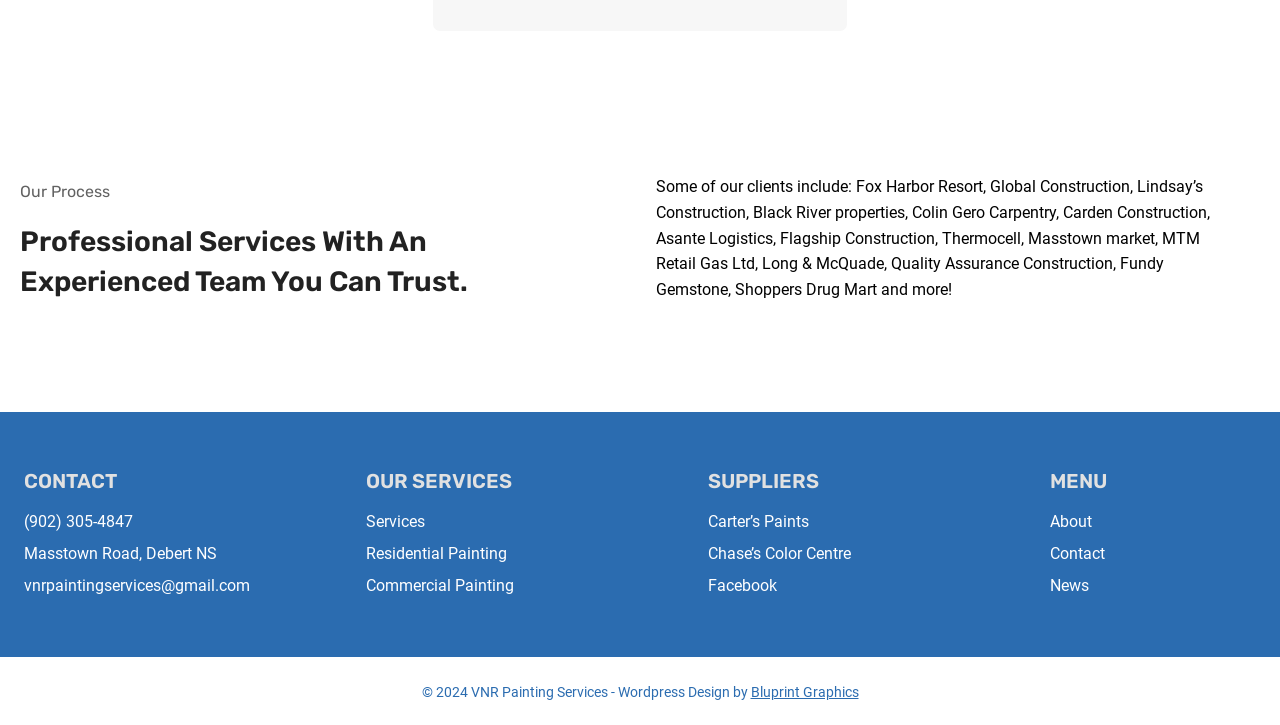What is the company name mentioned in the footer?
Use the information from the screenshot to give a comprehensive response to the question.

I found the company name 'VNR Painting Services' in the footer section of the webpage, specifically in the StaticText element with bounding box coordinates [0.329, 0.944, 0.586, 0.966].